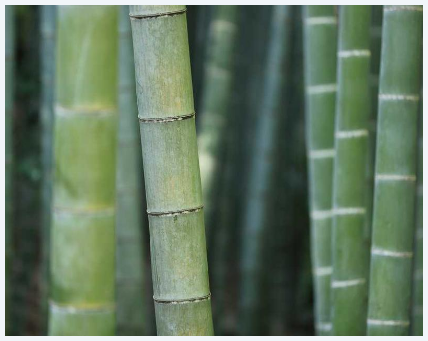What is the texture of the bamboo surface?
Analyze the image and provide a thorough answer to the question.

The texture of the bamboo is visible, with its characteristic segments and smooth surface, indicating that the surface of the bamboo is smooth.